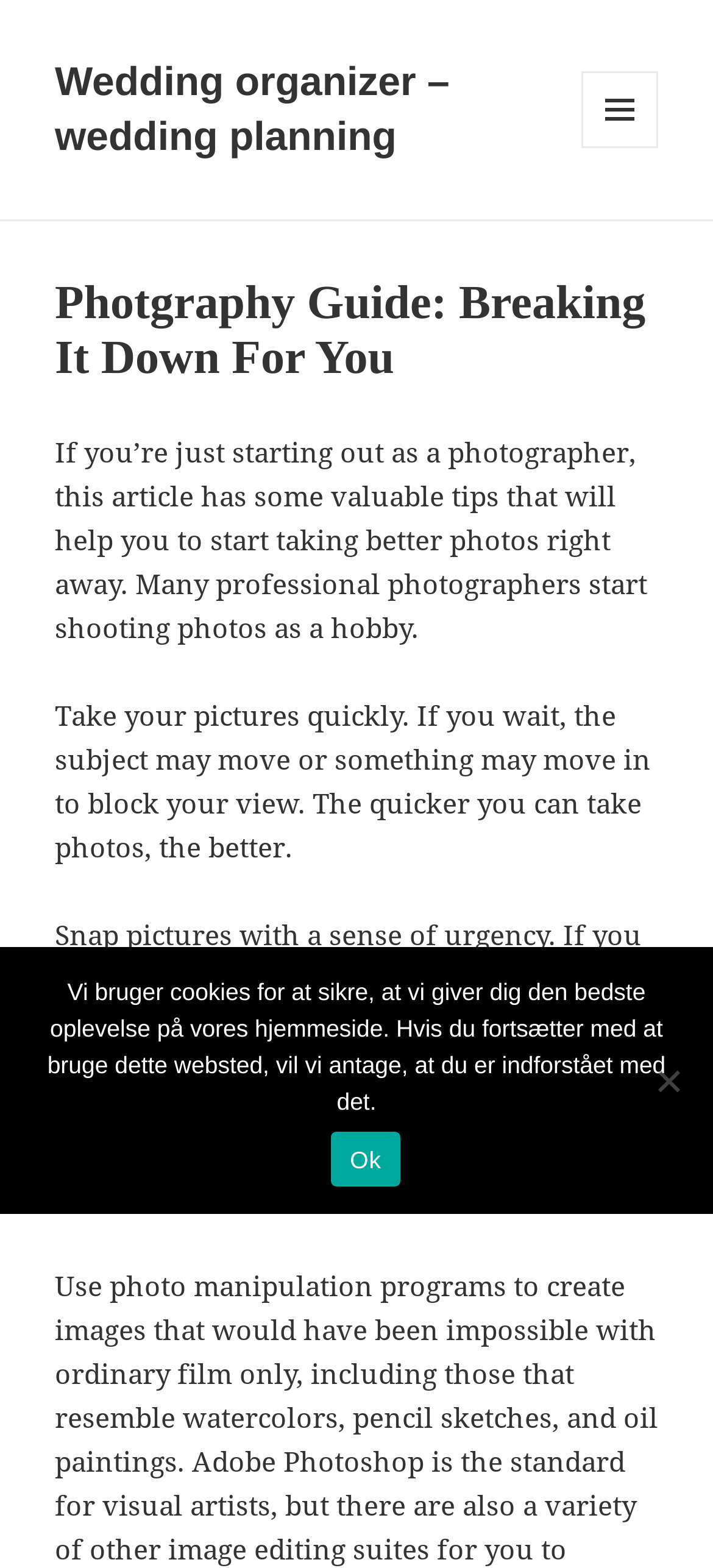What should photographers do to take better photos?
Examine the webpage screenshot and provide an in-depth answer to the question.

According to the article, photographers should take pictures quickly to avoid missing the perfect shot. The text advises to snap pictures with a sense of urgency, as the subject may move or something may block the view if they take too long.